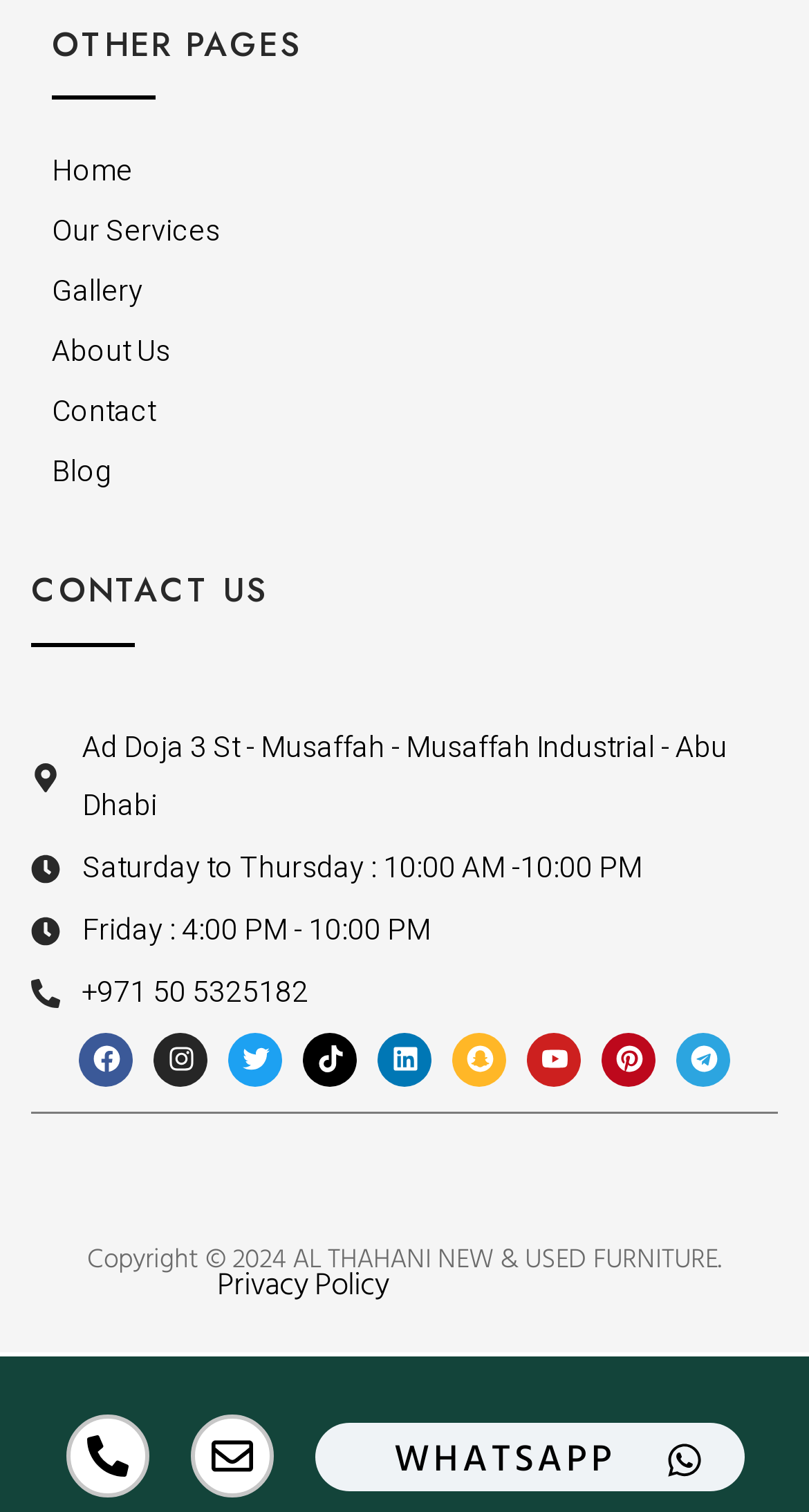Specify the bounding box coordinates of the area that needs to be clicked to achieve the following instruction: "Call the phone number".

[0.038, 0.637, 0.962, 0.676]